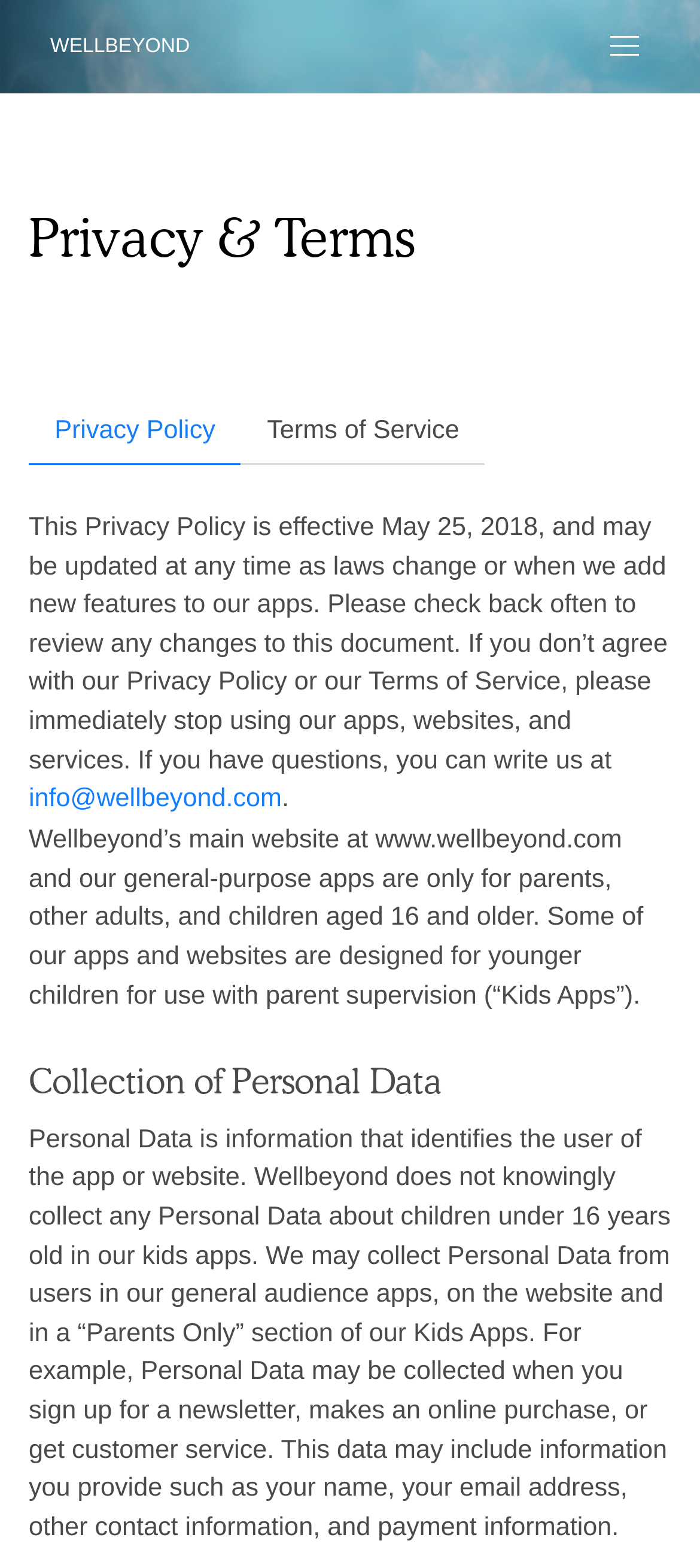Answer the question briefly using a single word or phrase: 
What is the minimum age for using Wellbeyond’s general-purpose apps?

16